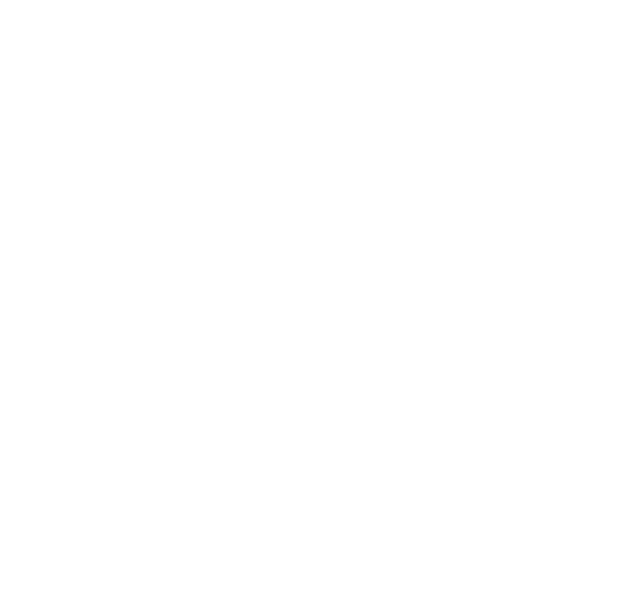What is the famous liqueur factory featured in the tour?
Refer to the image and give a detailed answer to the question.

According to the caption, the tour includes a visit to the original factory of the famous Blue Curaçao liqueur, where visitors can also enjoy tasting options.